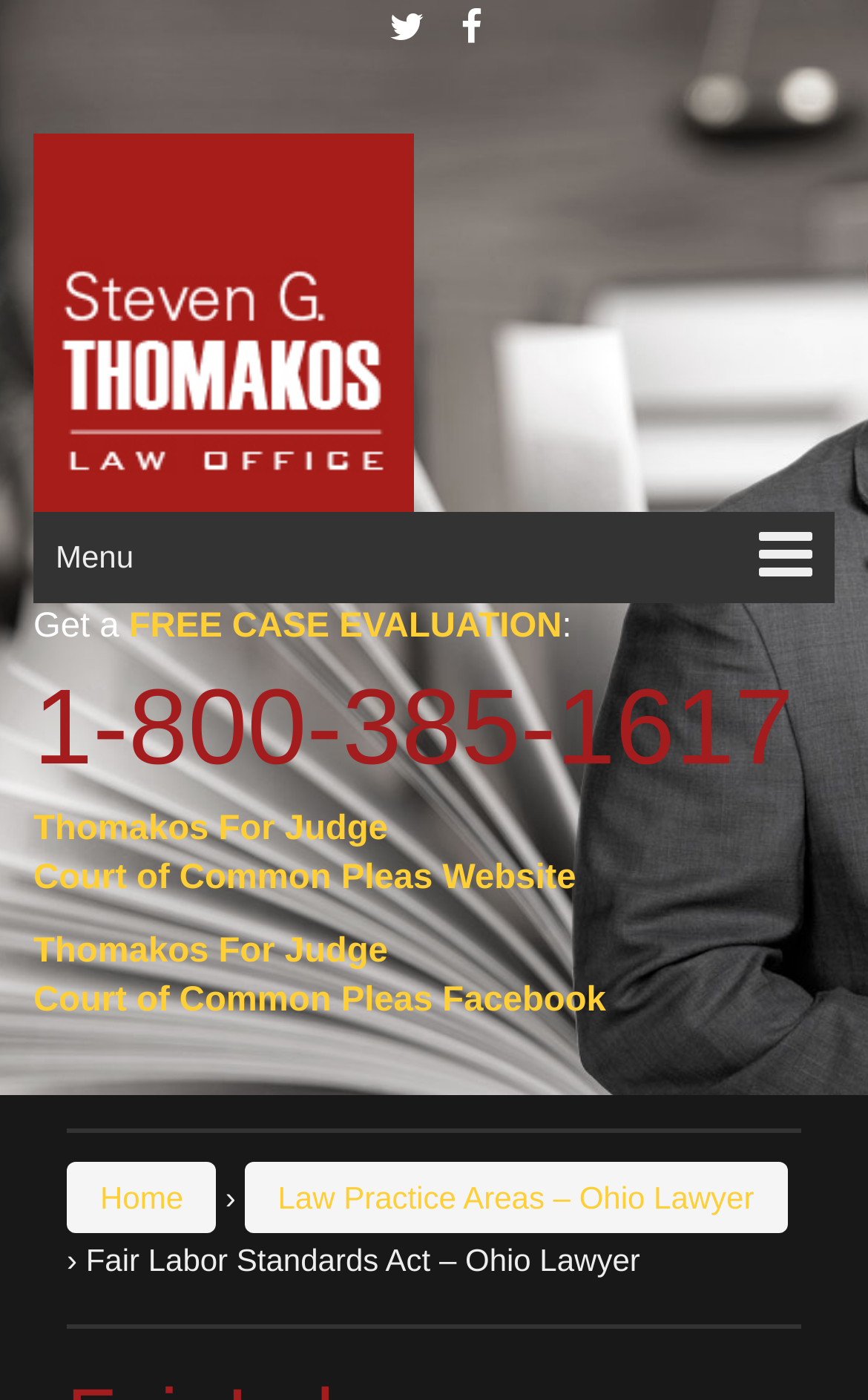What is the icon next to the 'Menu' text?
Use the screenshot to answer the question with a single word or phrase.

Mobile menu toggle